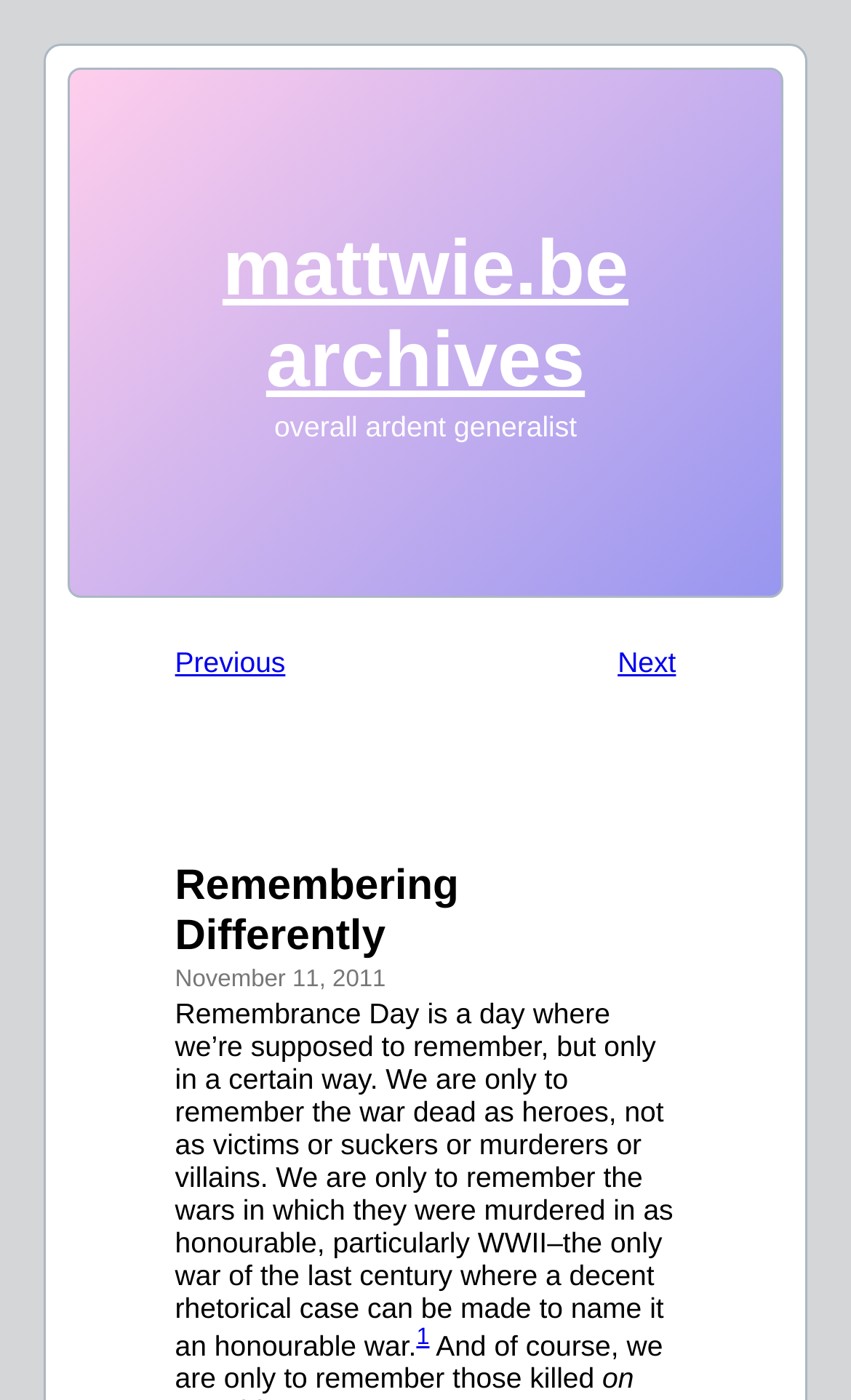Using the element description provided, determine the bounding box coordinates in the format (top-left x, top-left y, bottom-right x, bottom-right y). Ensure that all values are floating point numbers between 0 and 1. Element description: mattwie.be archives

[0.261, 0.159, 0.739, 0.288]